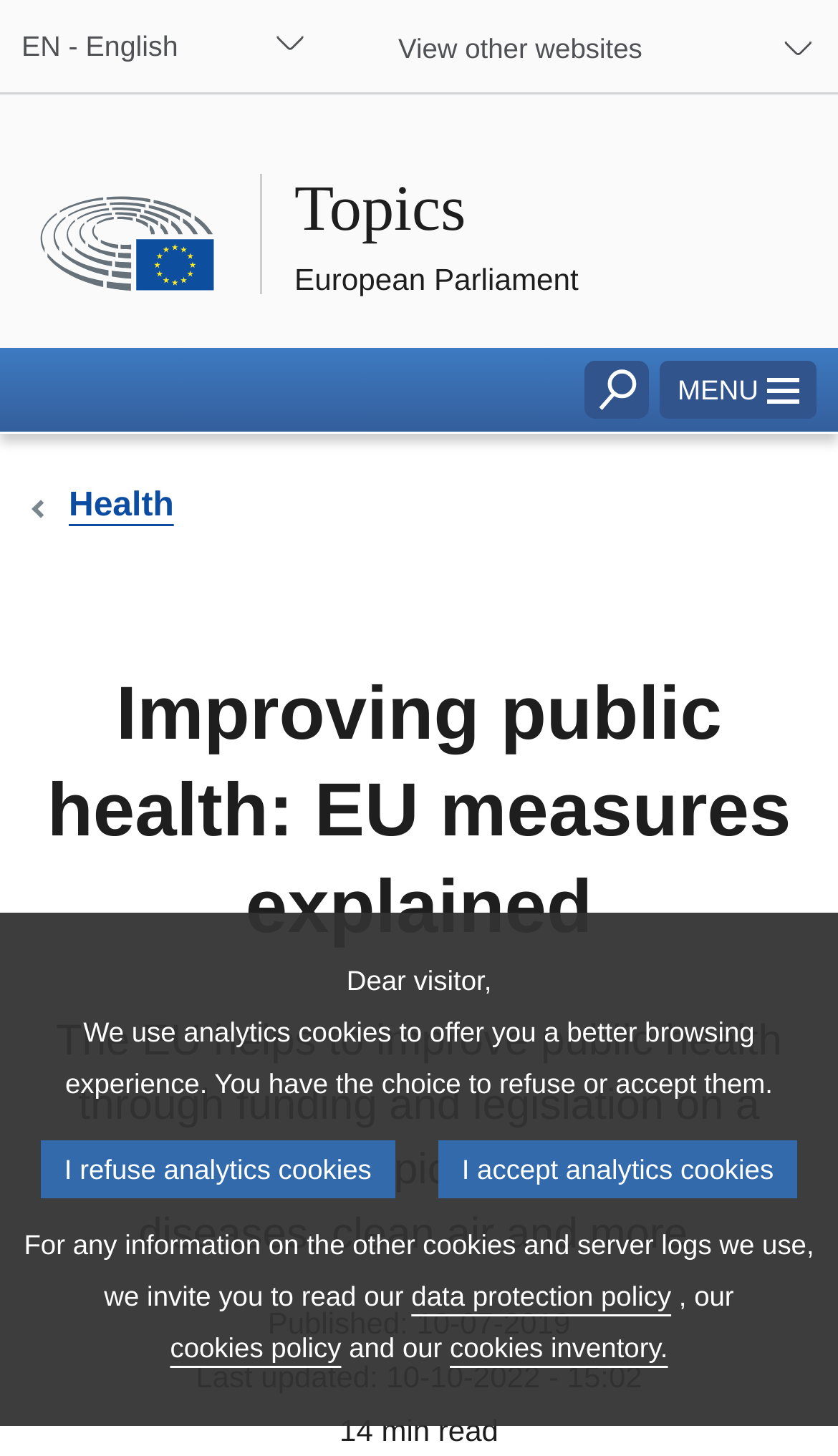What is the purpose of the EU's public health measures?
Please respond to the question with a detailed and thorough explanation.

According to the webpage, the EU helps to improve public health through funding and legislation on a wide range of topics, such as food, diseases, clean air and more.